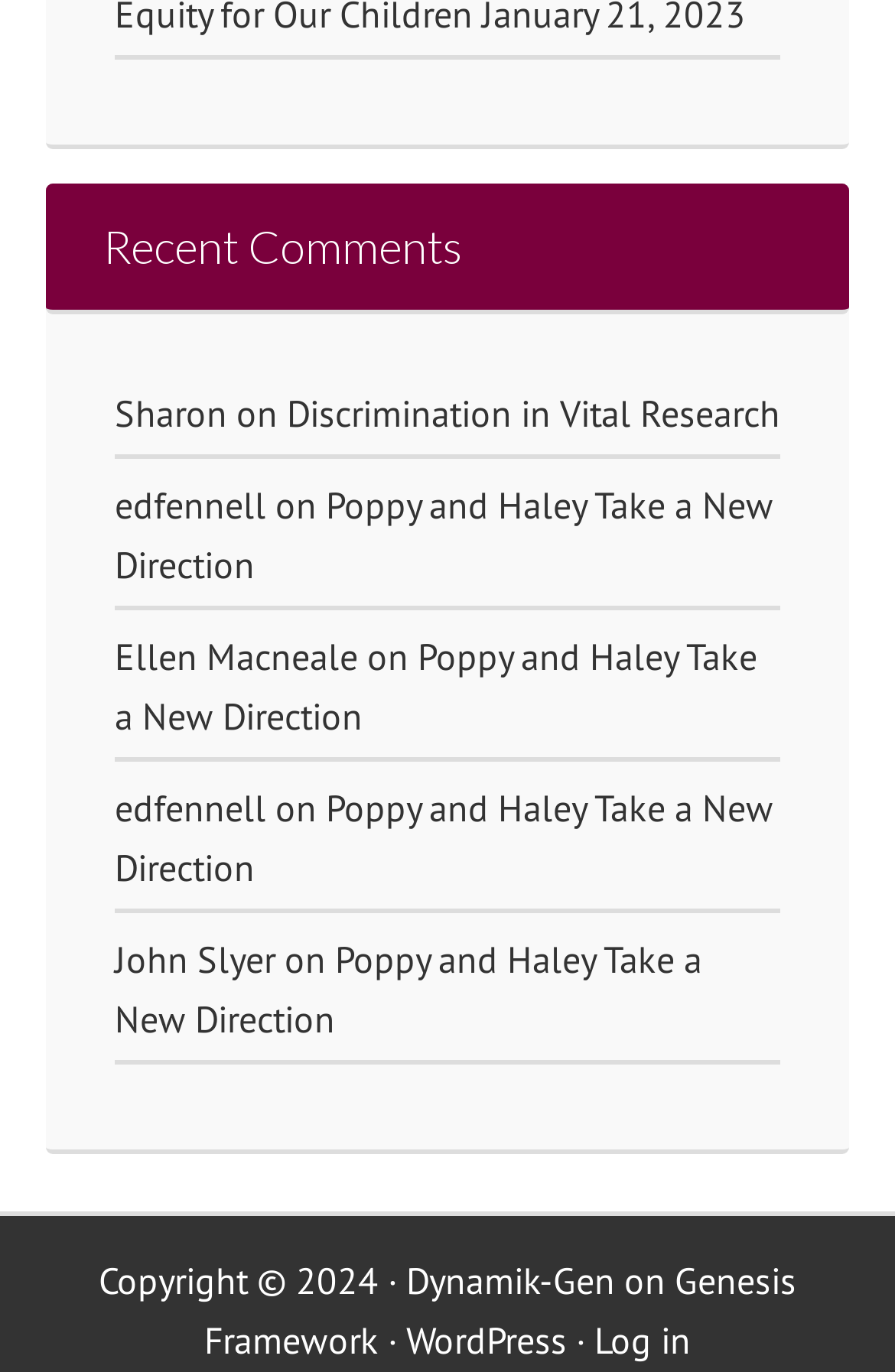What is the title of the first comment?
Look at the screenshot and provide an in-depth answer.

I looked at the first comment entry under the 'Recent Comments' heading and found the title of the comment, which is 'Discrimination in Vital Research'.